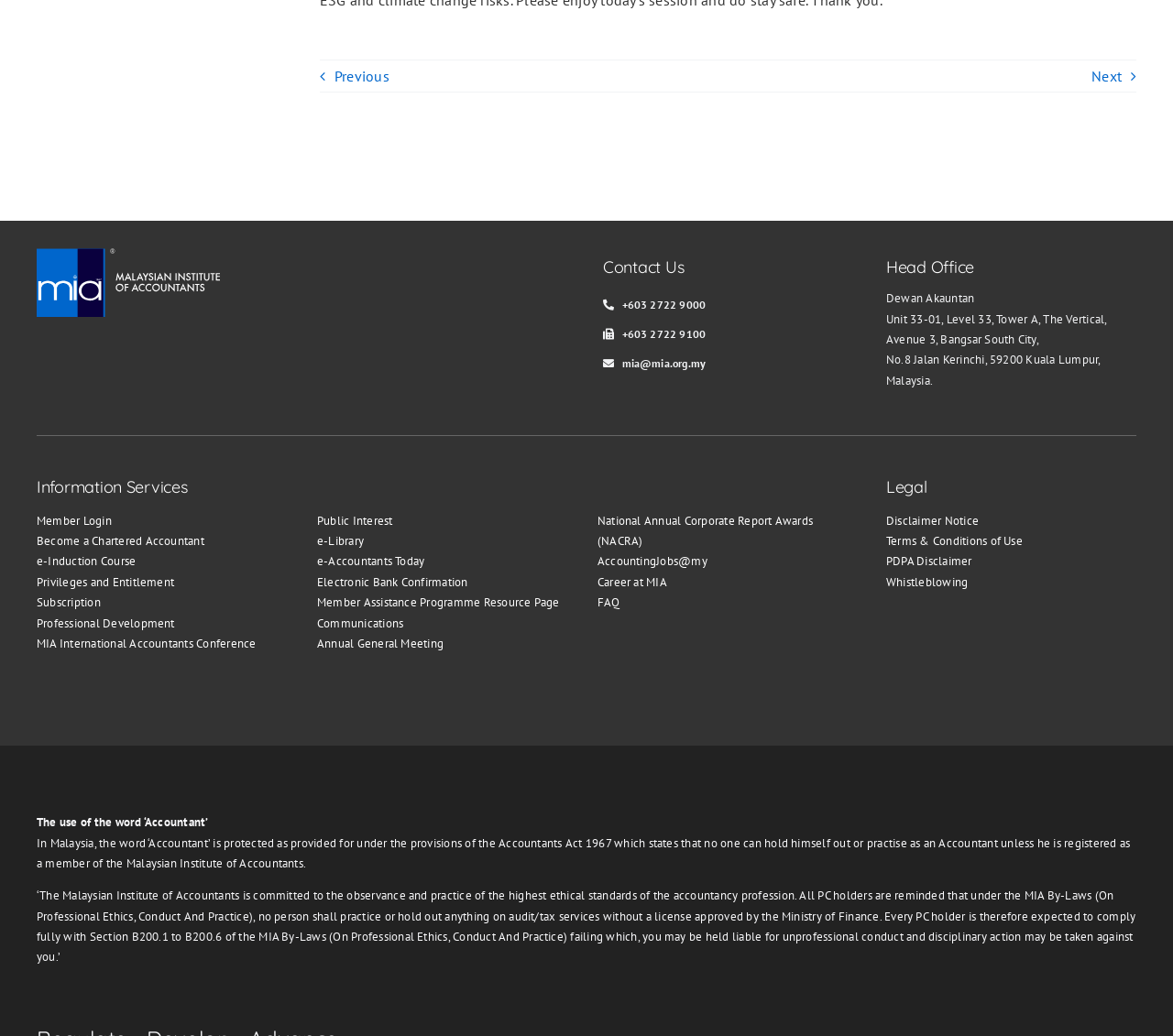Find and provide the bounding box coordinates for the UI element described with: "Disclaimer Notice".

[0.755, 0.493, 0.969, 0.513]